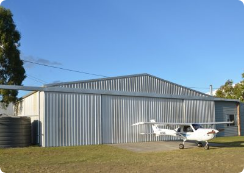What is the color of the airplane in the foreground?
Please provide a detailed answer to the question.

The caption describes the airplane in the foreground as 'small white', which clearly indicates its color.